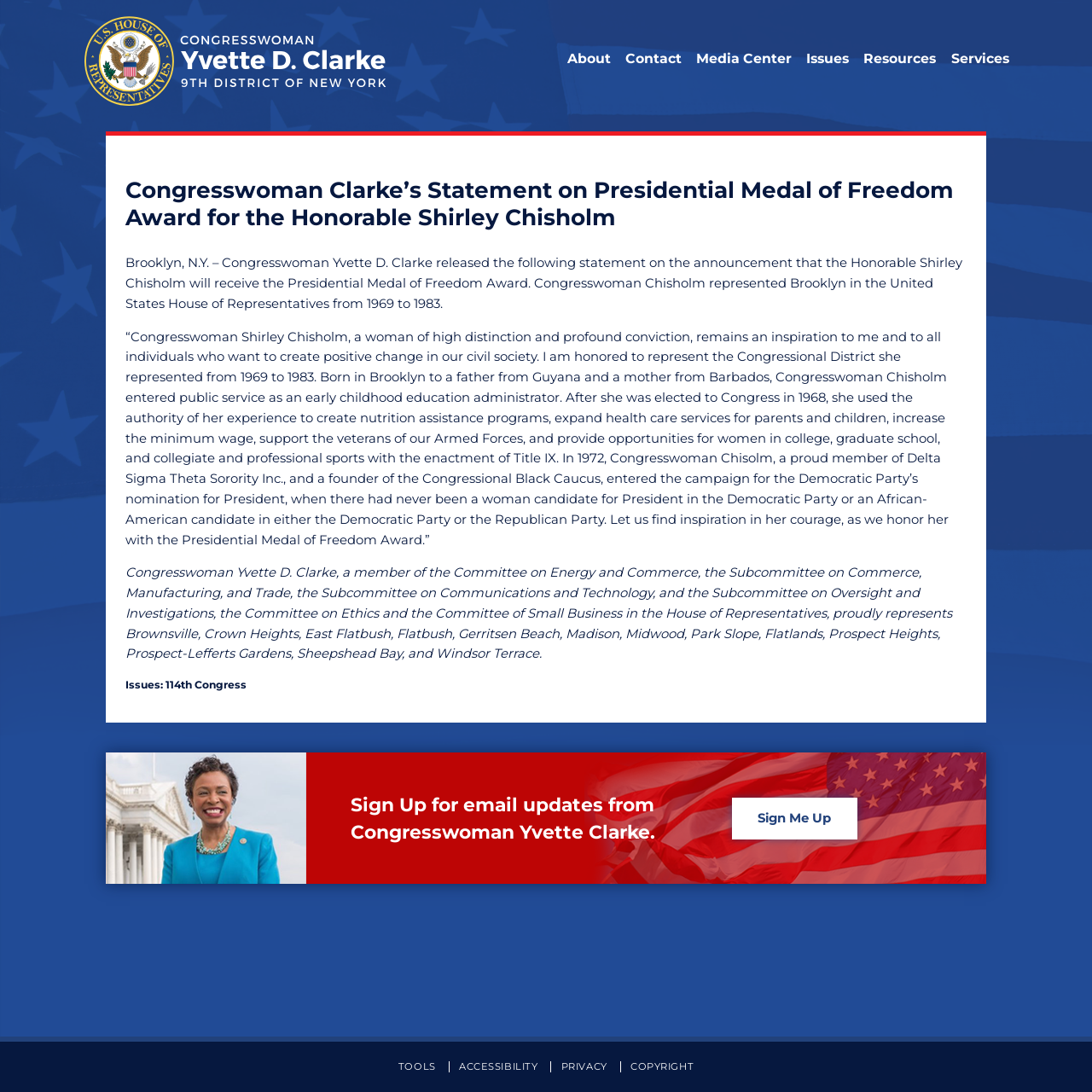Extract the bounding box coordinates of the UI element described: "FY24 Community Project Funding Disclosures". Provide the coordinates in the format [left, top, right, bottom] with values ranging from 0 to 1.

[0.798, 0.436, 0.955, 0.474]